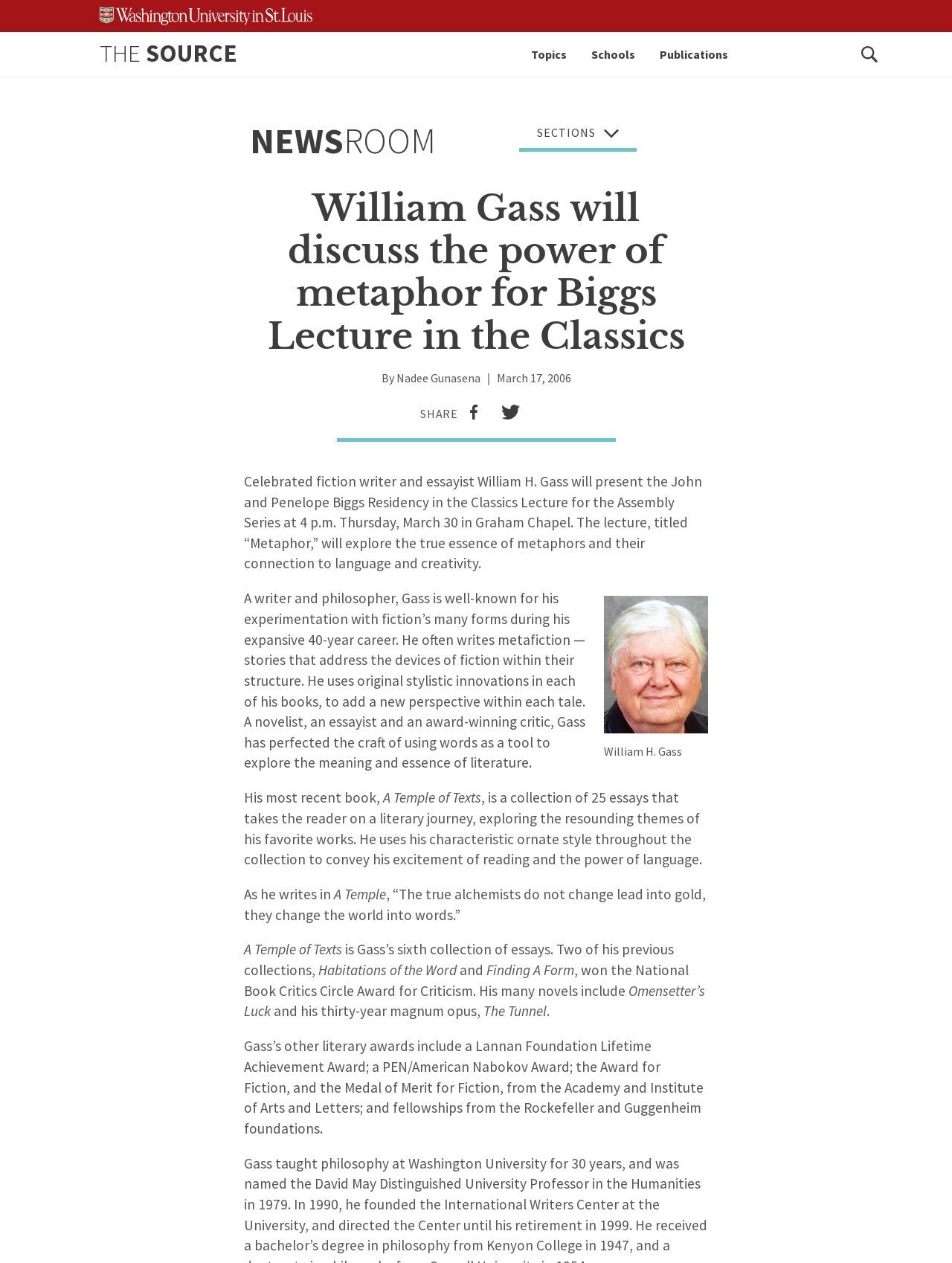Predict the bounding box of the UI element that fits this description: "THE SOURCE".

[0.105, 0.03, 0.249, 0.054]